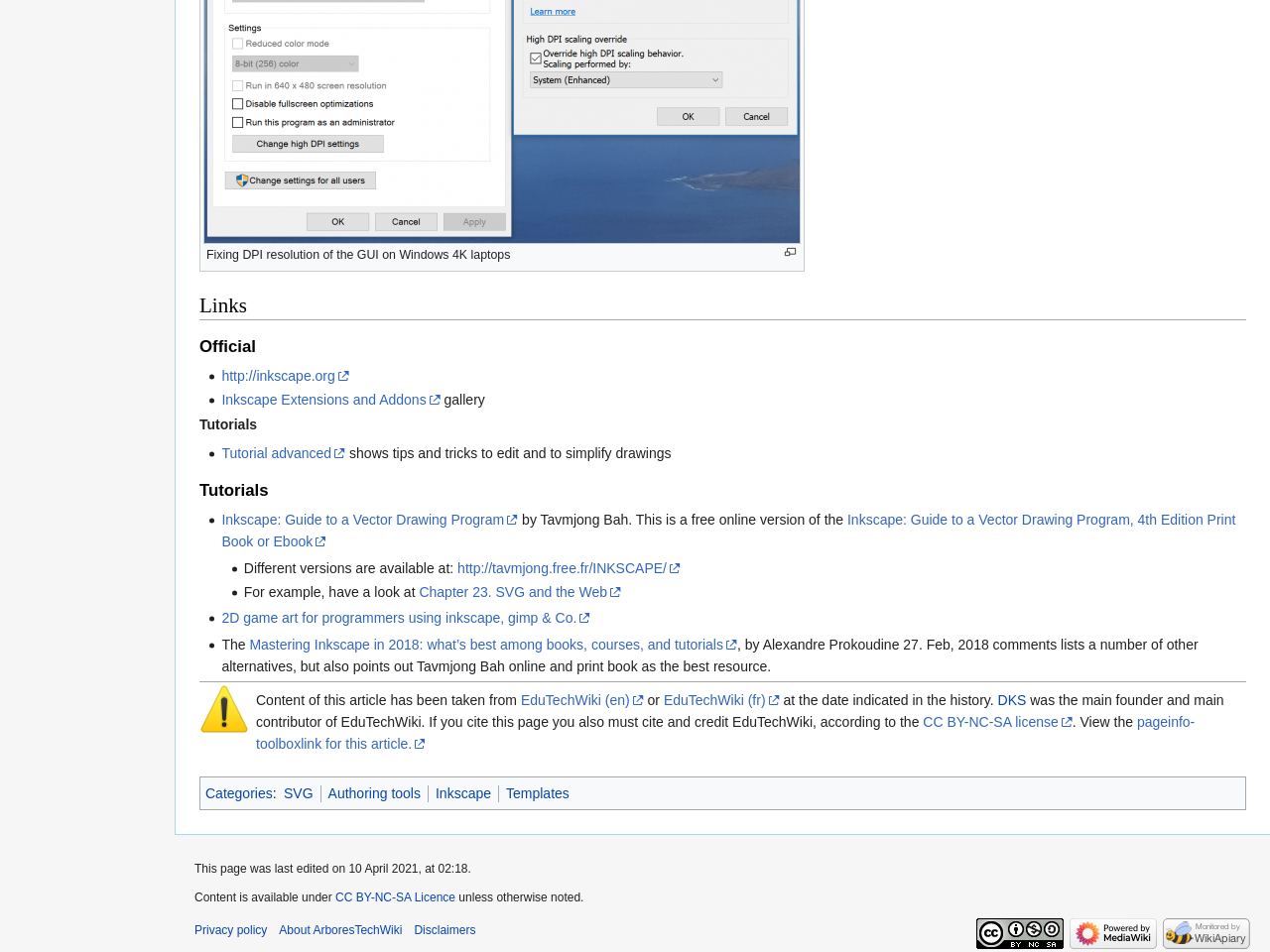Answer the question in a single word or phrase:
Who is the main founder of EduTechWiki?

DKS